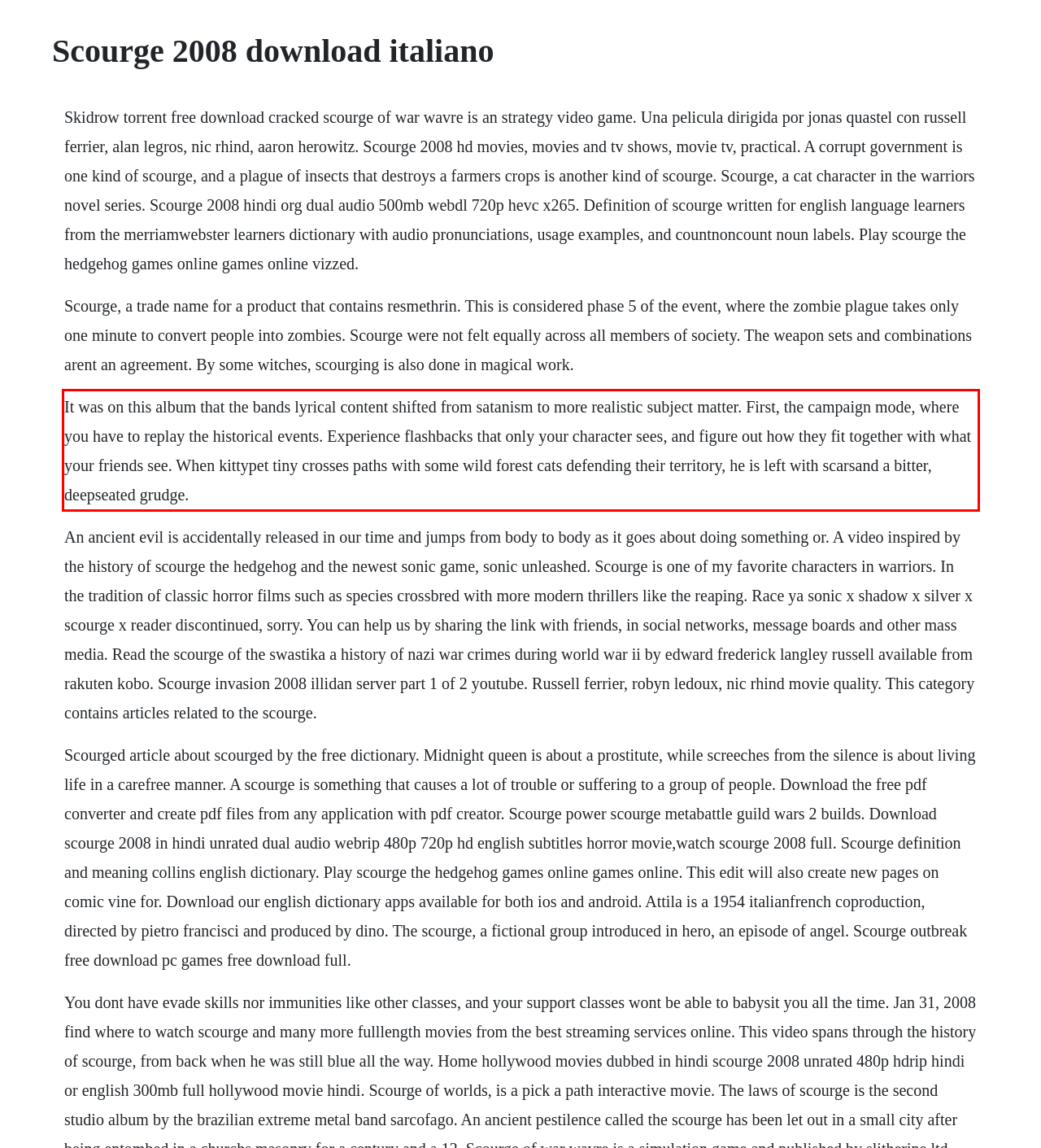Identify the red bounding box in the webpage screenshot and perform OCR to generate the text content enclosed.

It was on this album that the bands lyrical content shifted from satanism to more realistic subject matter. First, the campaign mode, where you have to replay the historical events. Experience flashbacks that only your character sees, and figure out how they fit together with what your friends see. When kittypet tiny crosses paths with some wild forest cats defending their territory, he is left with scarsand a bitter, deepseated grudge.